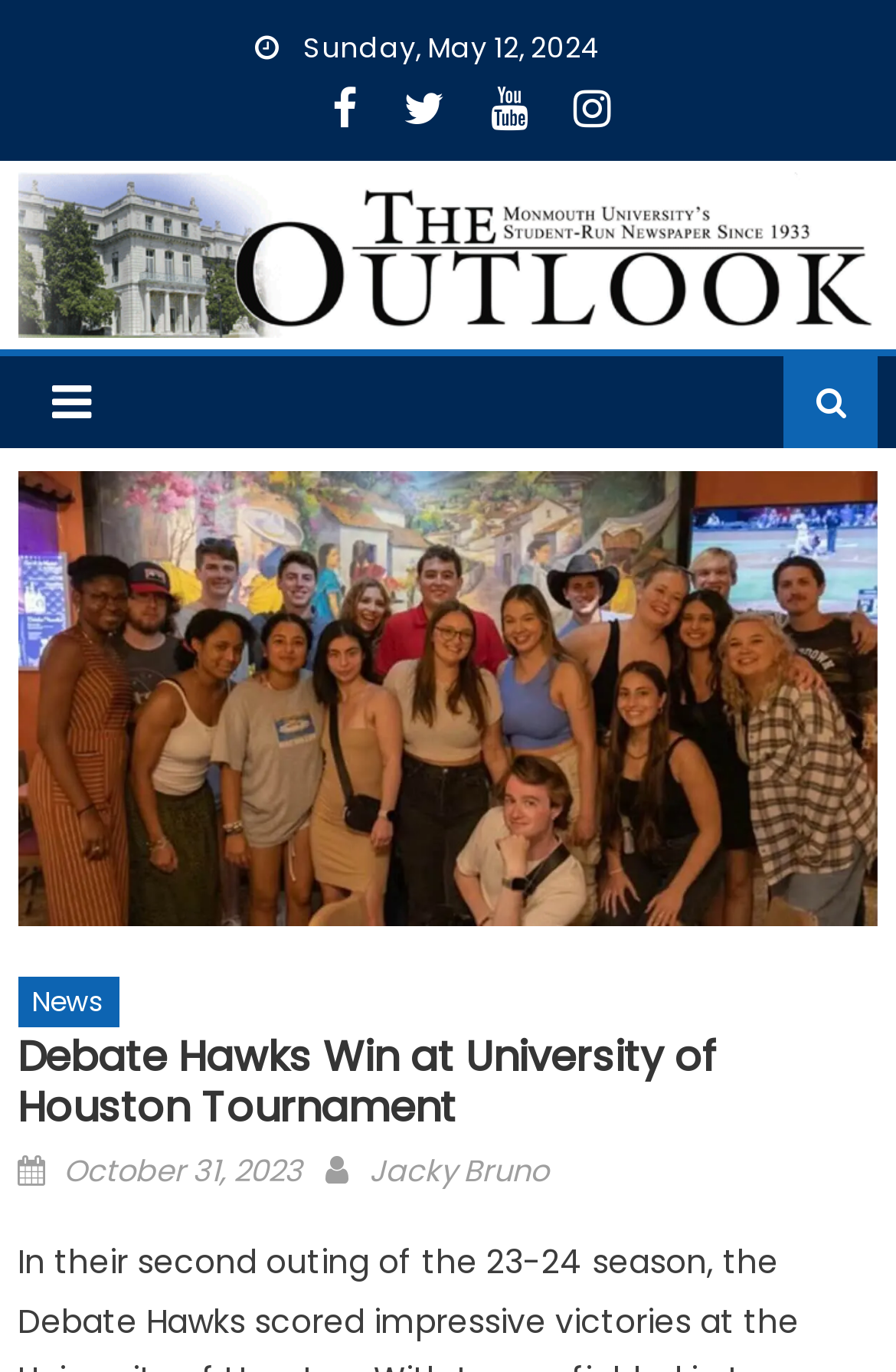What is the name of the publication?
Using the image, provide a detailed and thorough answer to the question.

I found the name of the publication by looking at the top of the page, where it says 'The Outlook'.